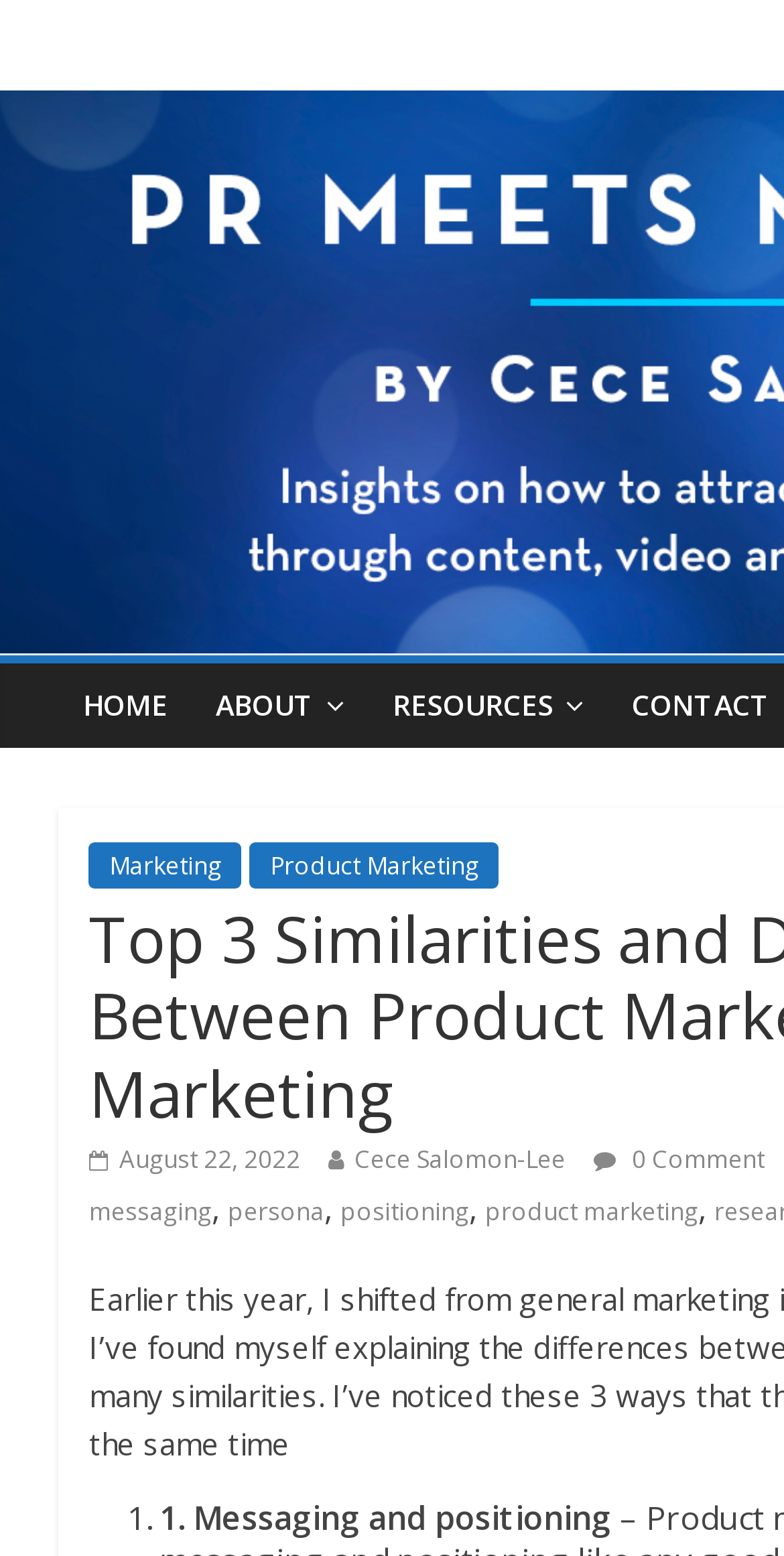Observe the image and answer the following question in detail: How many list items are there in the article?

I found a ListMarker element with the text '1.' which indicates the start of a list. There is only one list item, which is '1. Messaging and positioning'.